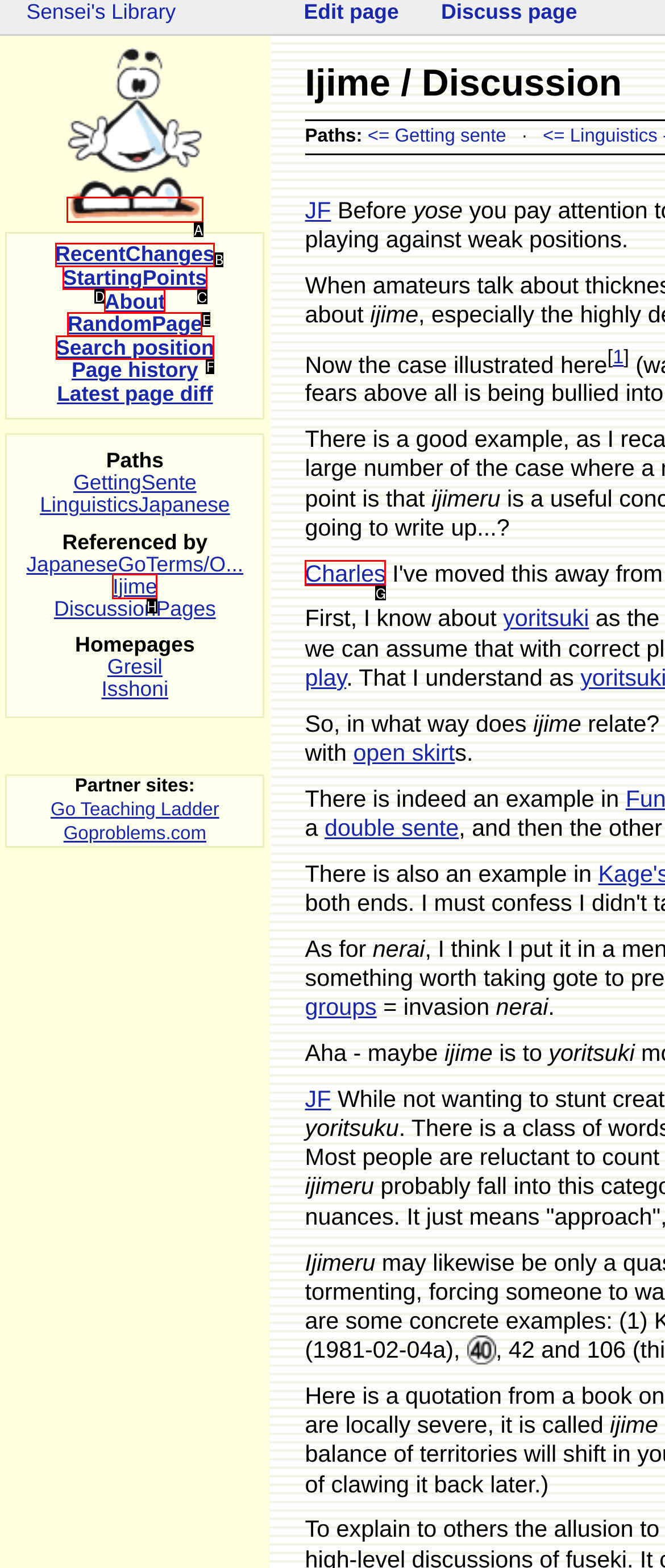Identify the HTML element I need to click to complete this task: Visit the 'Ijime' page Provide the option's letter from the available choices.

H